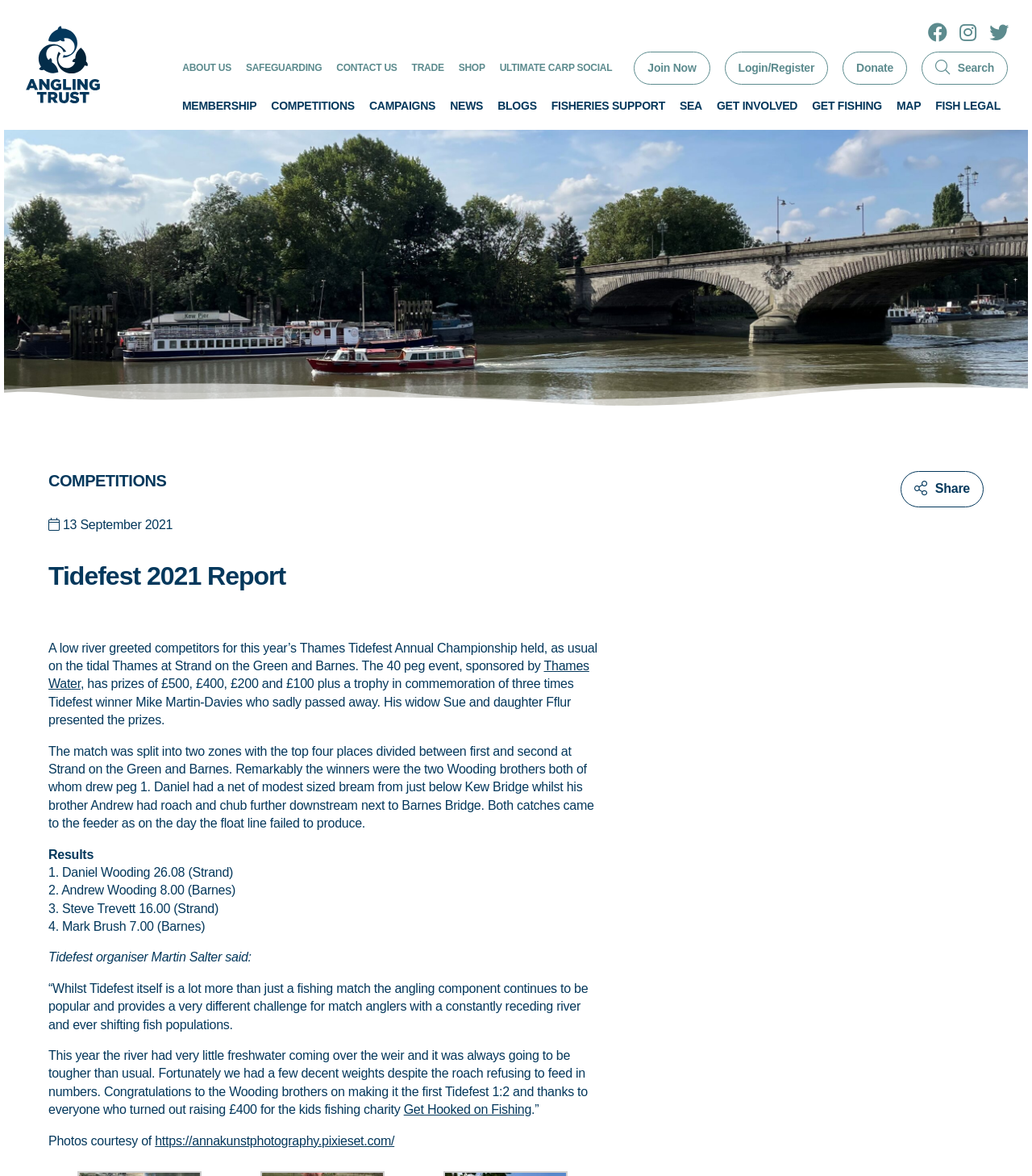Pinpoint the bounding box coordinates of the clickable element needed to complete the instruction: "View the Atmospheric CO2 image". The coordinates should be provided as four float numbers between 0 and 1: [left, top, right, bottom].

None